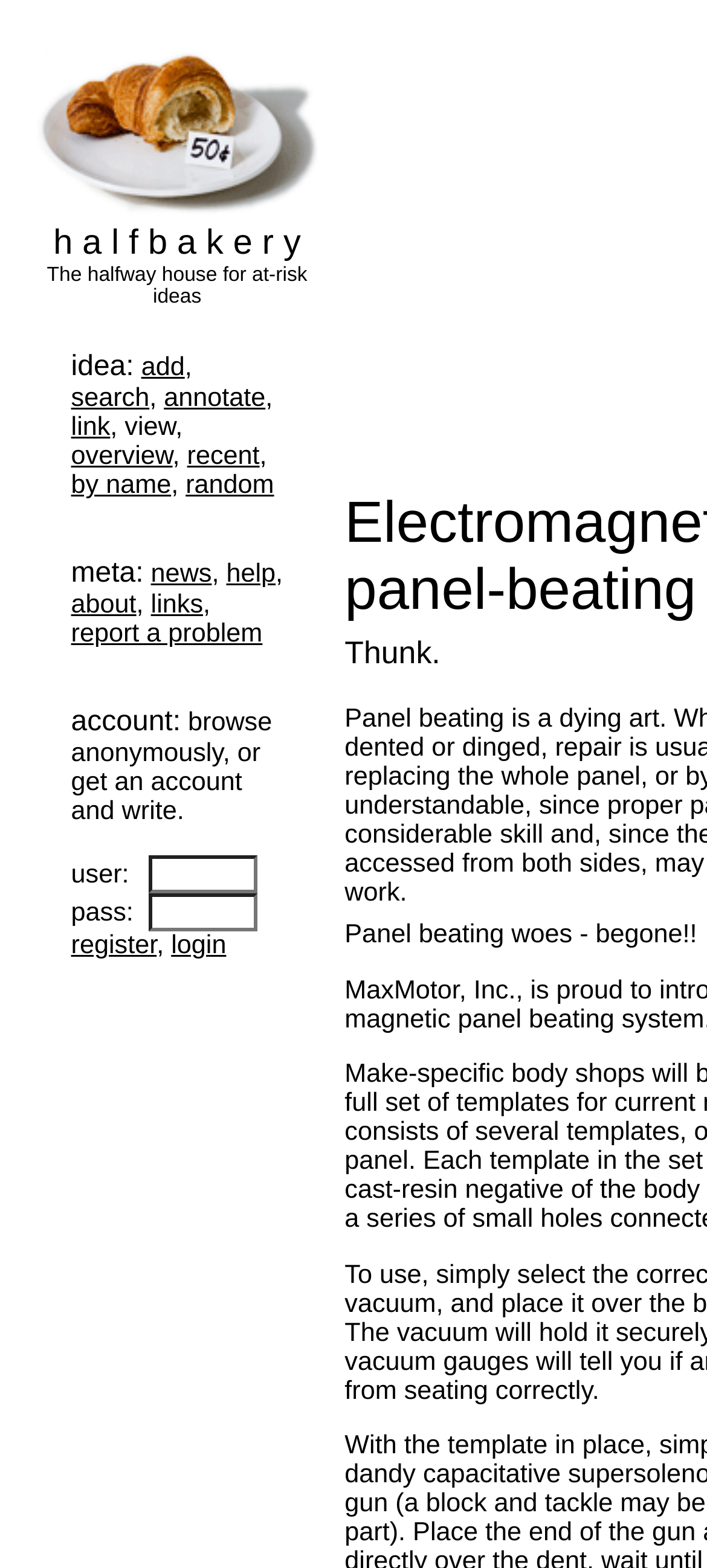Please provide the bounding box coordinates for the UI element as described: "by name". The coordinates must be four floats between 0 and 1, represented as [left, top, right, bottom].

[0.1, 0.301, 0.242, 0.319]